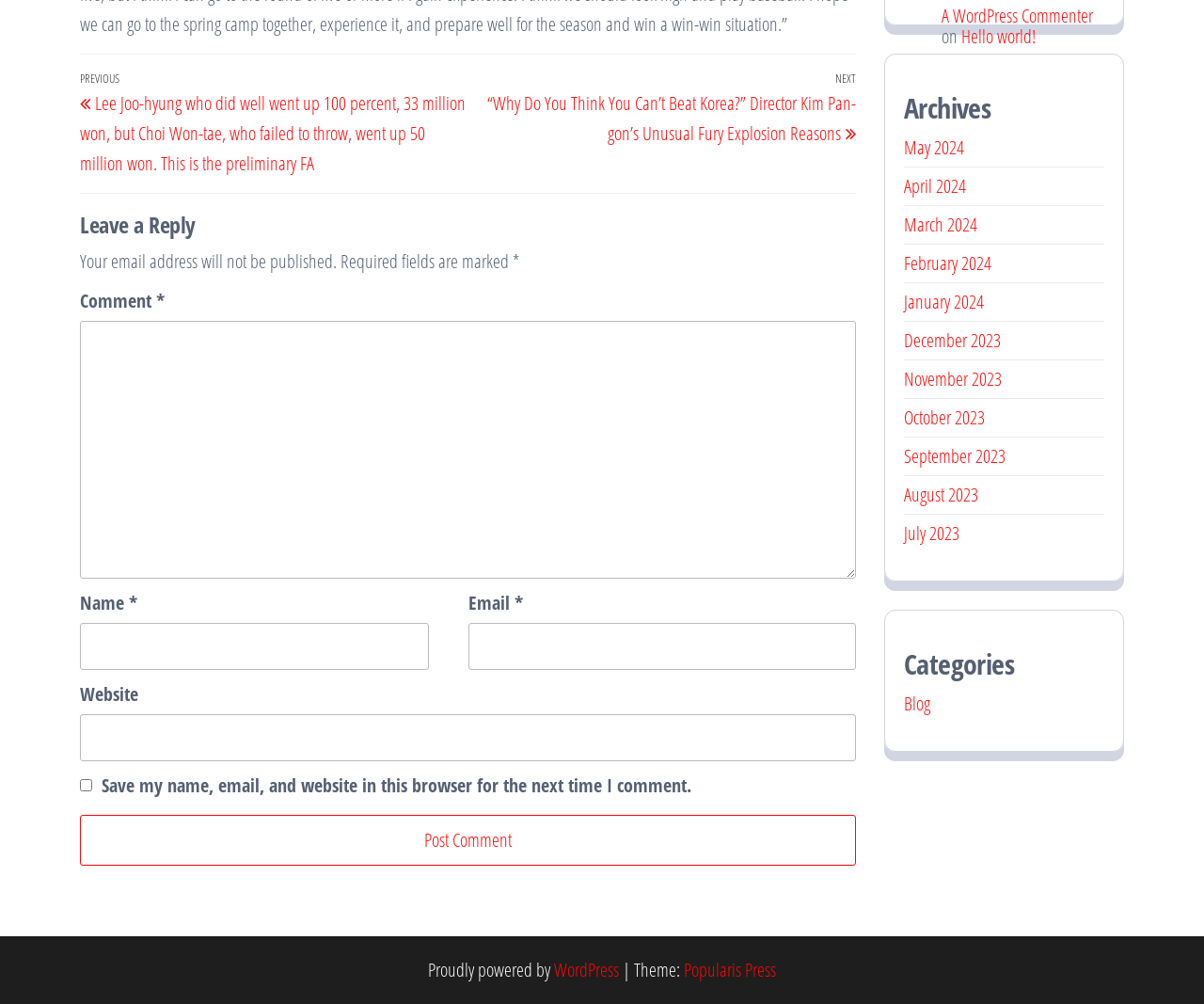What is the purpose of the checkbox 'Save my name, email, and website in this browser for the next time I comment'?
Please craft a detailed and exhaustive response to the question.

The checkbox is located below the comment form fields and is labeled as 'Save my name, email, and website in this browser for the next time I comment', which suggests that it allows users to save their information for future comments.